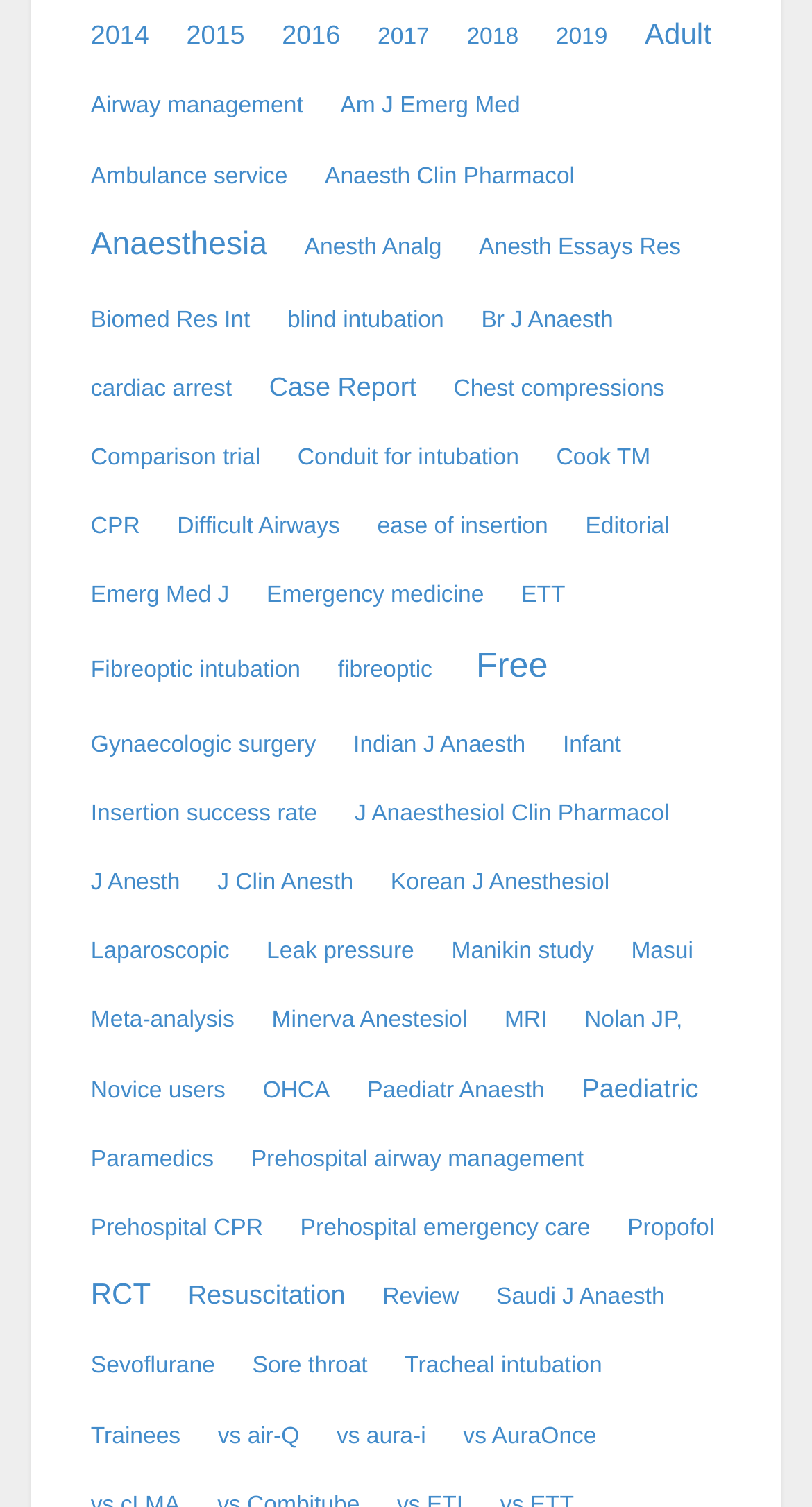Show the bounding box coordinates for the element that needs to be clicked to execute the following instruction: "Learn about Tracheal intubation". Provide the coordinates in the form of four float numbers between 0 and 1, i.e., [left, top, right, bottom].

[0.491, 0.895, 0.749, 0.919]